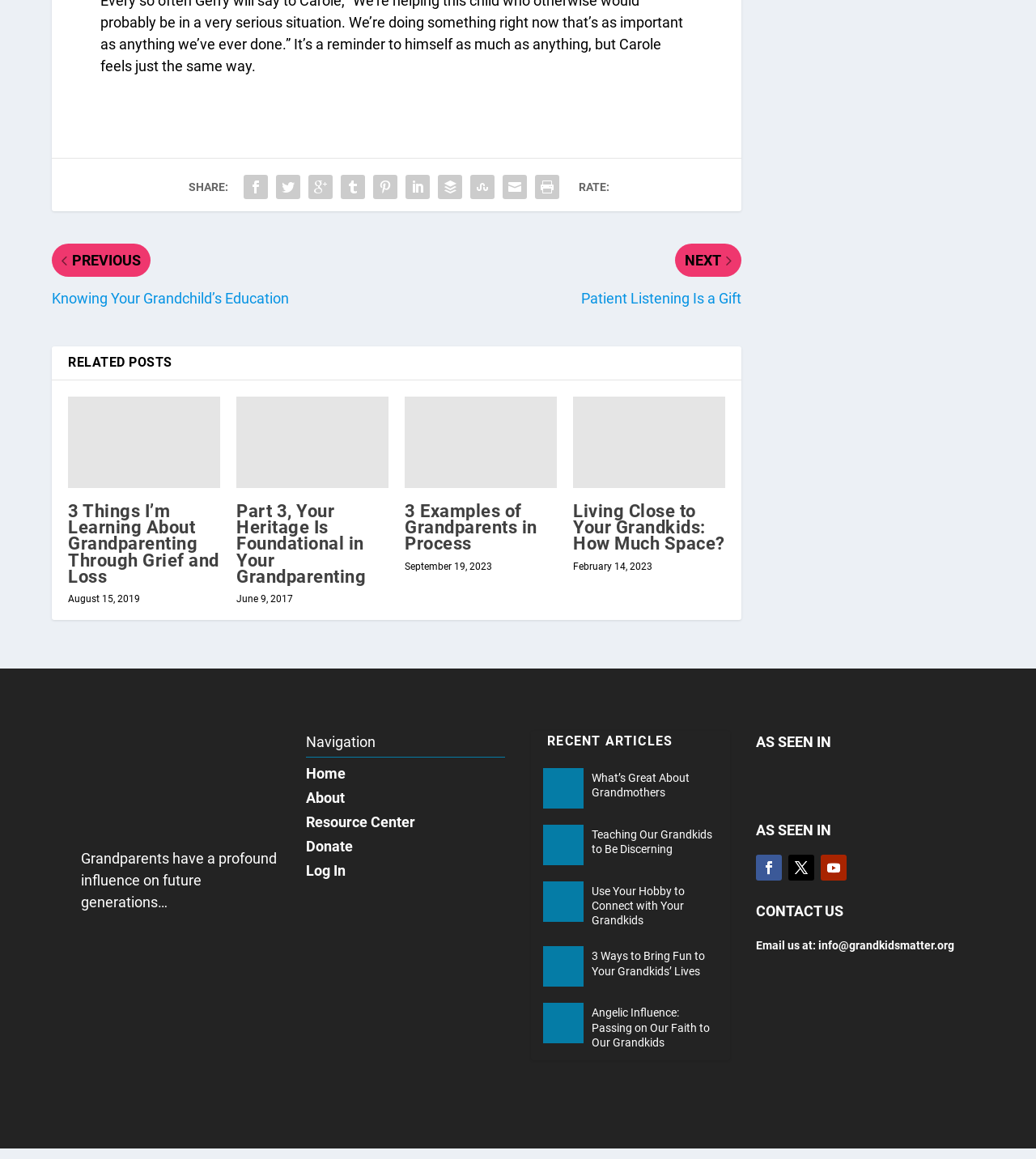How many social media links are there?
Please respond to the question with a detailed and informative answer.

In the 'AS SEEN IN' section, there are three social media links, represented by icons, which are likely links to the organization's social media profiles.